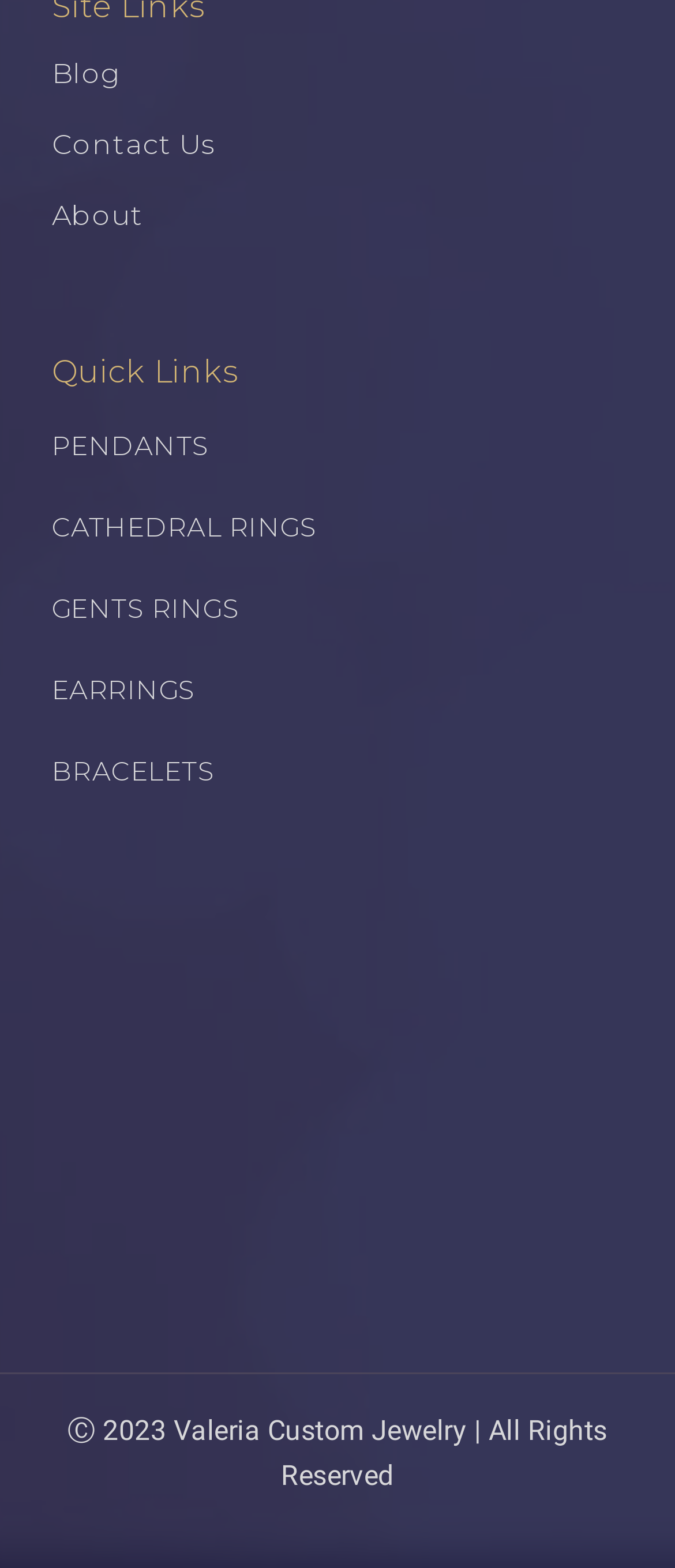Identify the bounding box coordinates for the UI element described as follows: "alt="READ THE REVIEWS"". Ensure the coordinates are four float numbers between 0 and 1, formatted as [left, top, right, bottom].

[0.077, 0.54, 0.923, 0.842]